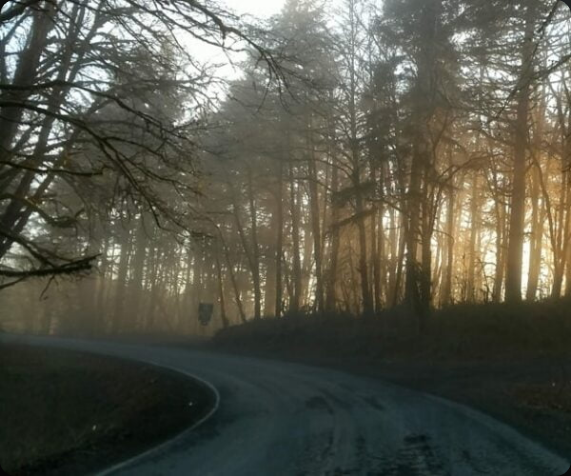Provide a one-word or brief phrase answer to the question:
What is the shape of the road in the image?

Curved